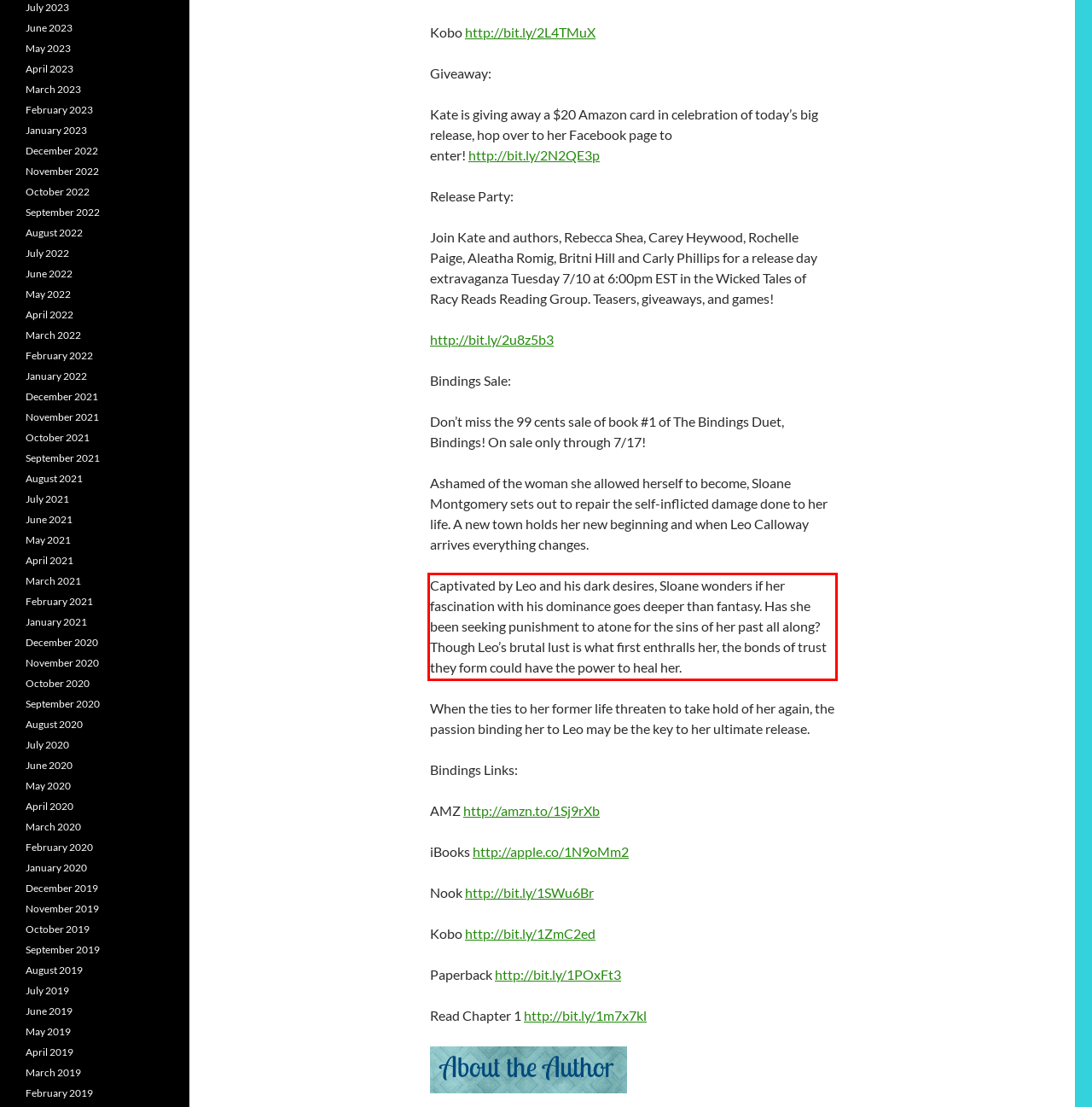You have a screenshot of a webpage, and there is a red bounding box around a UI element. Utilize OCR to extract the text within this red bounding box.

Captivated by Leo and his dark desires, Sloane wonders if her fascination with his dominance goes deeper than fantasy. Has she been seeking punishment to atone for the sins of her past all along? Though Leo’s brutal lust is what first enthralls her, the bonds of trust they form could have the power to heal her.